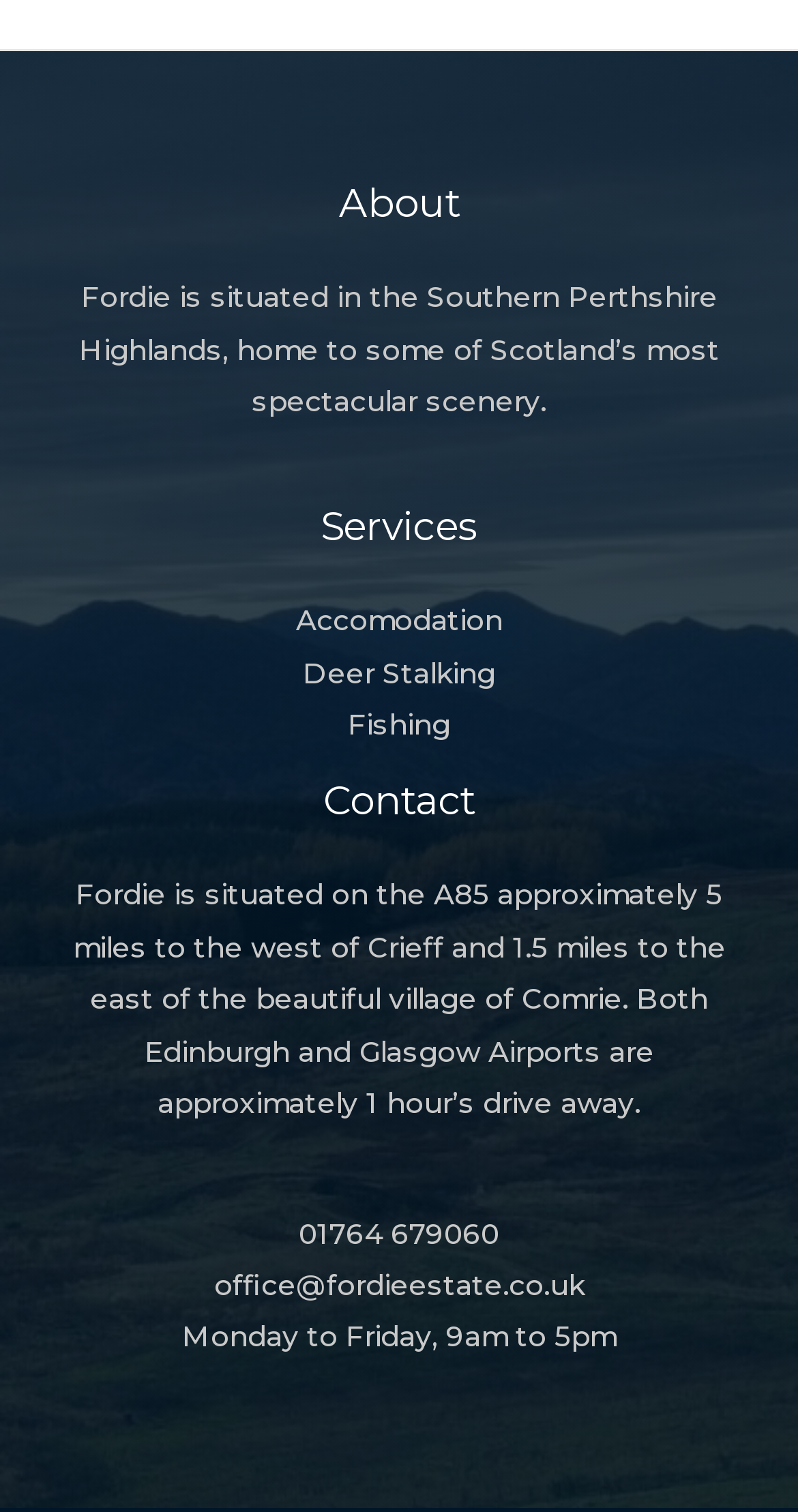What services are offered by Fordie?
Based on the image, provide your answer in one word or phrase.

Accomodation, Deer Stalking, Fishing